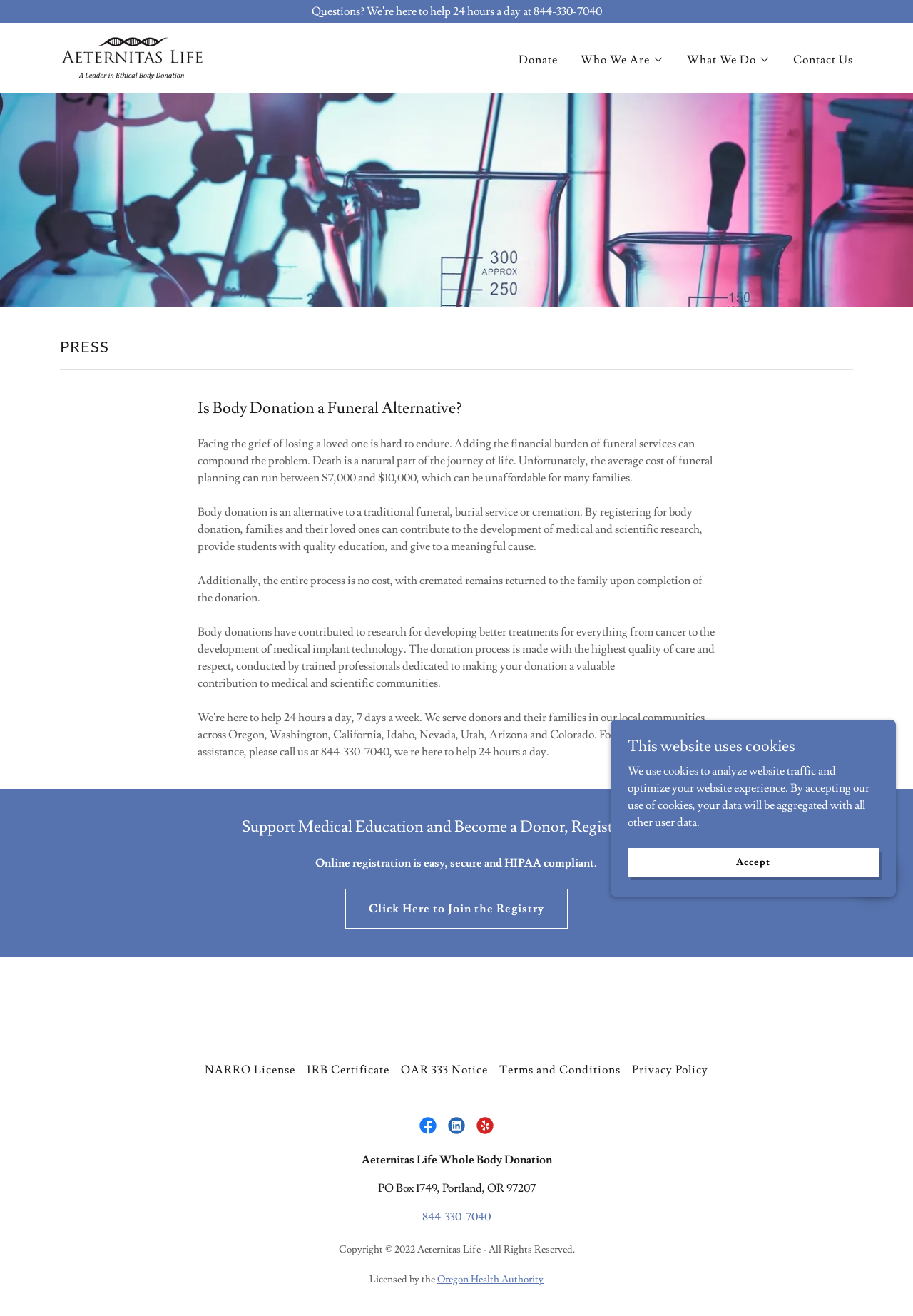Determine the bounding box coordinates for the region that must be clicked to execute the following instruction: "Call the phone number for questions".

[0.0, 0.002, 1.0, 0.015]